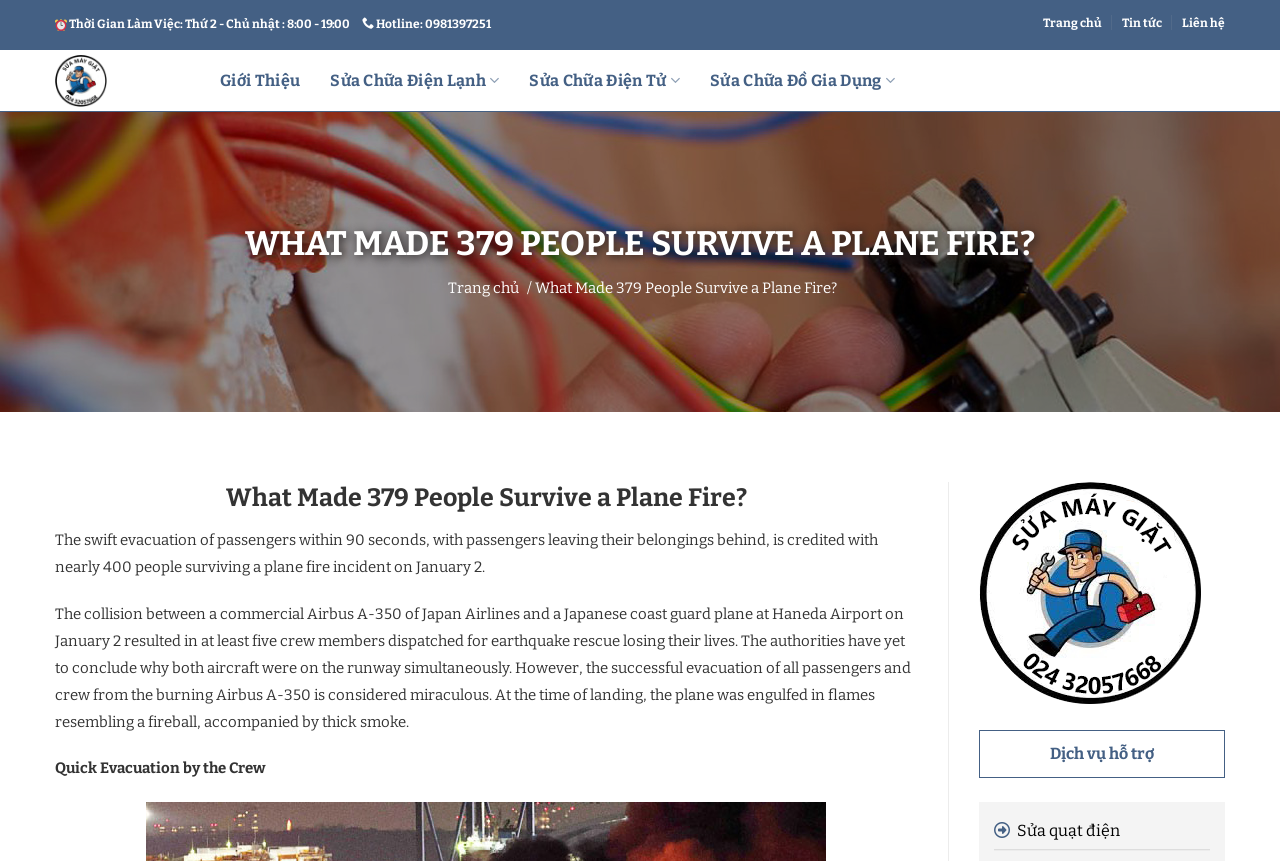Generate a detailed explanation of the webpage's features and information.

The webpage appears to be a news article or blog post about a plane fire incident. At the top left corner, there is an image with the text "Thời gian làm việc" (working hours) and a description of the working hours from Monday to Sunday. Next to it, there is a hotline number. 

On the top right corner, there are three links: "Trang chủ" (home), "Tin tức" (news), and "Liên hệ" (contact). Below these links, there is a section with multiple links, including "Sửa Máy Giặt" (washing machine repair), "Giới Thiệu" (introduction), and several other repair services.

The main content of the webpage is an article with a heading "WHAT MADE 379 PEOPLE SURVIVE A PLANE FIRE?" in a large font. The article is divided into several paragraphs, describing the incident, including the swift evacuation of passengers and the resulting survival of nearly 400 people. The article also mentions the collision between the commercial Airbus A-350 and a Japanese coast guard plane, resulting in the loss of lives of five crew members.

There are several links and images scattered throughout the article, including a link to "Trang chủ" (home) and an image with no description. At the bottom of the article, there is a section with a heading "Dịch vụ hỗ trợ" (support services) and a link to "Sửa quạt điện" (electric fan repair).